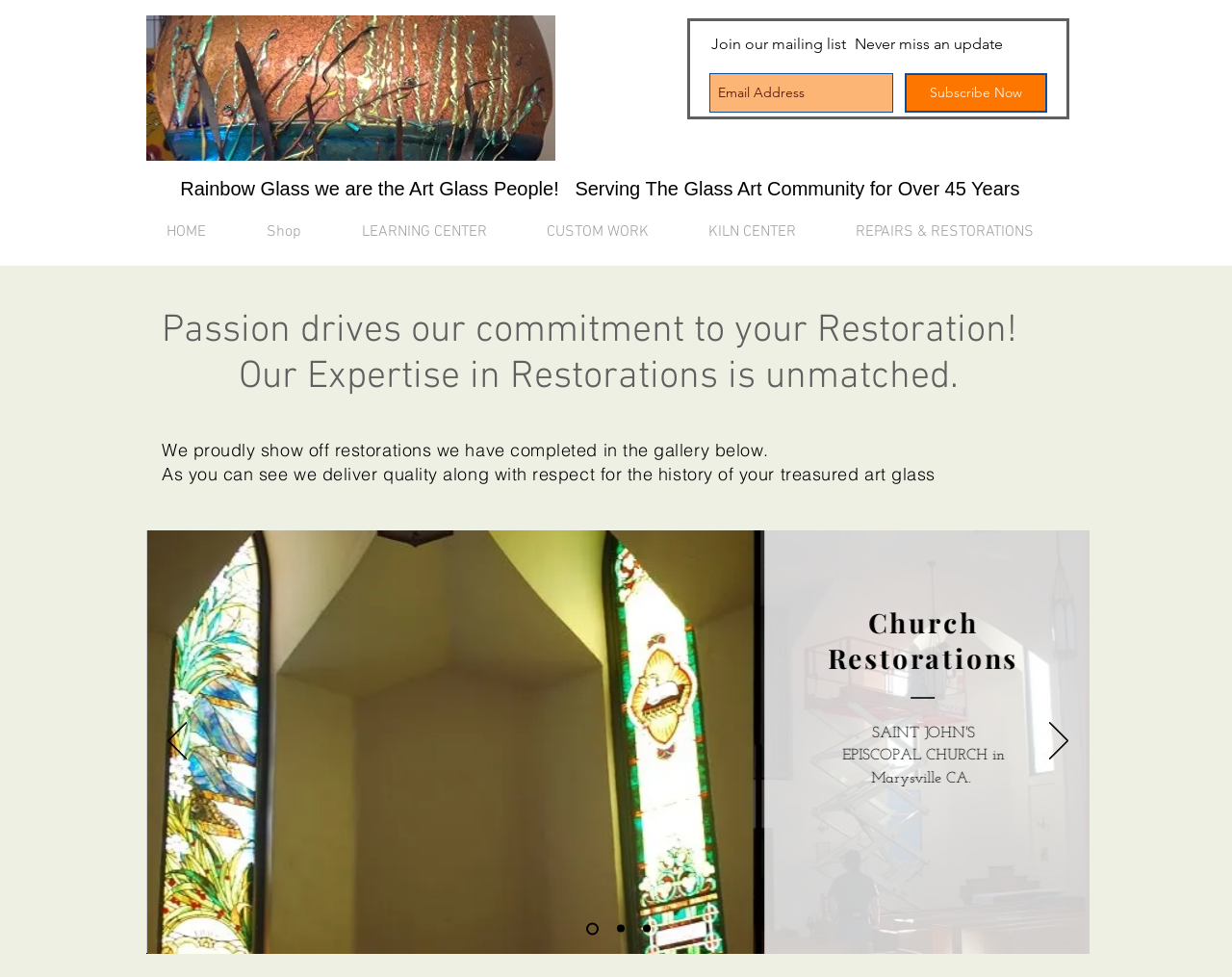What is the purpose of the 'Subscribe Now' button?
Look at the image and provide a detailed response to the question.

The 'Subscribe Now' button is located next to the 'Email Address' textbox and the static text 'Join our mailing list' and 'Never miss an update', indicating that its purpose is to subscribe to the company's mailing list.